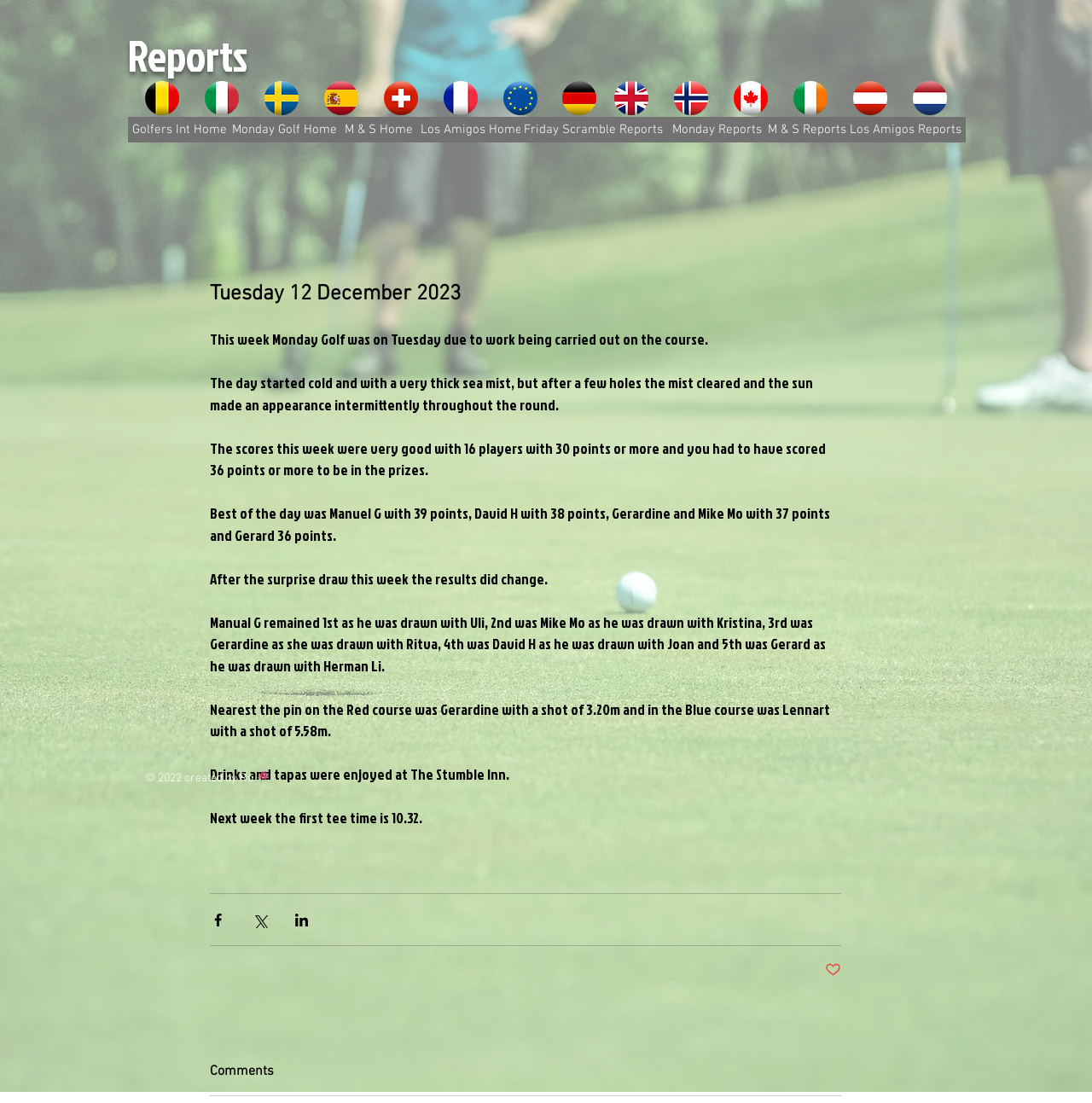Please give the bounding box coordinates of the area that should be clicked to fulfill the following instruction: "Read Monday Golf reports". The coordinates should be in the format of four float numbers from 0 to 1, i.e., [left, top, right, bottom].

[0.609, 0.106, 0.703, 0.129]